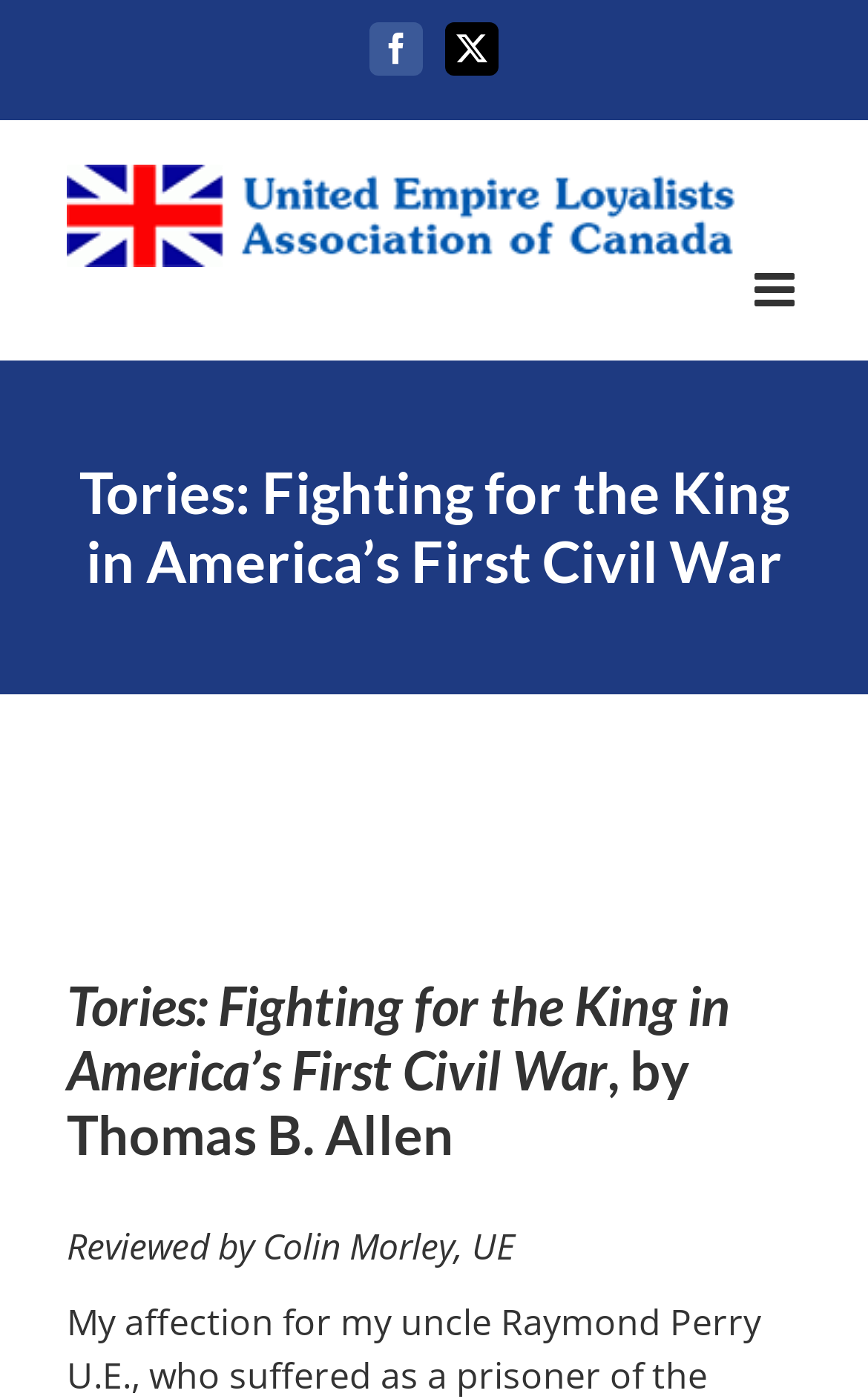Extract the primary headline from the webpage and present its text.

Tories: Fighting for the King in America’s First Civil War